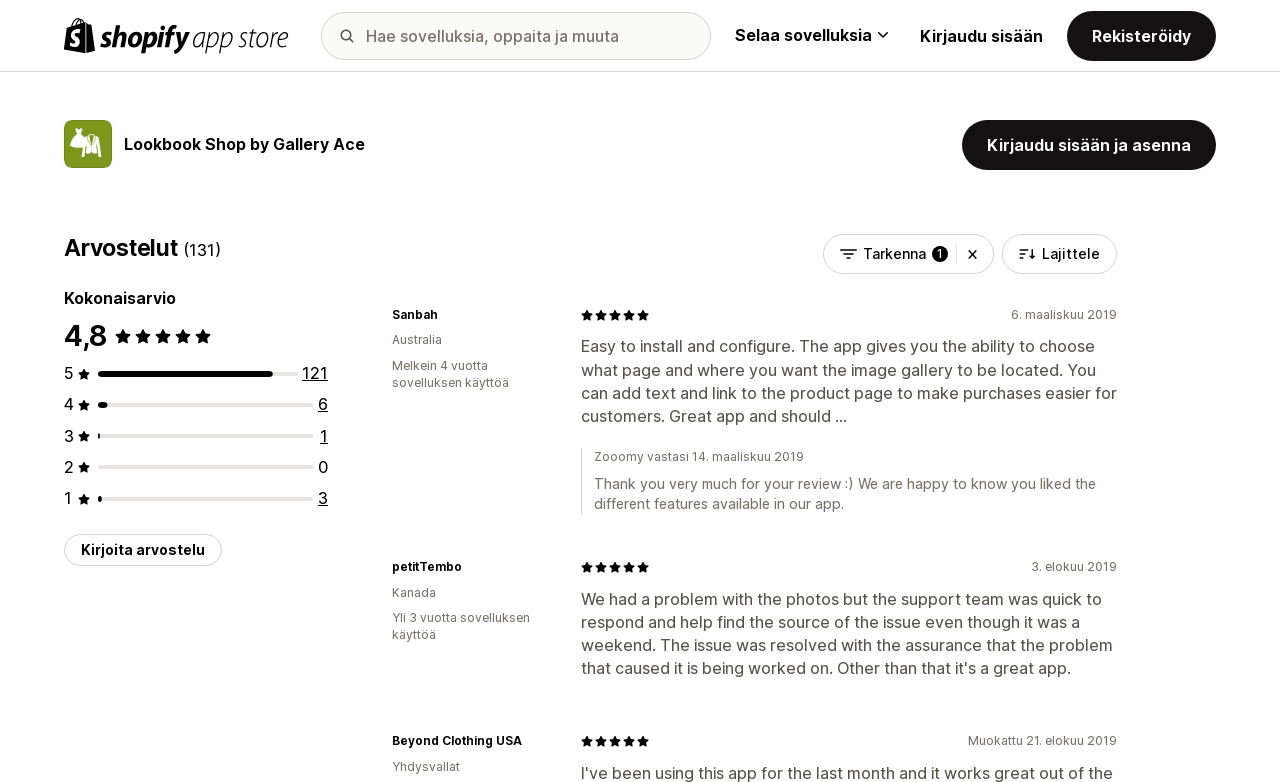Articulate a complete and detailed caption of the webpage elements.

This webpage appears to be a product page for a Shopify app called "Lookbook Shop by Gallery Ace". At the top left corner, there is a Shopify App Store logo, and next to it, a search box allows users to search for apps, tutorials, and more. Below the search box, there is a button to browse apps.

On the right side of the top section, there are links to log in or register. Below these links, there is a figure with an image of the Lookbook Shop by Gallery Ace app, accompanied by a heading with the app's name and a link to the app.

The main content of the page is divided into sections. The first section displays reviews of the app, with a heading showing the total number of reviews (131). Below this heading, there are ratings and reviews from customers, including their names, locations, and review dates. Each review includes a rating in the form of stars, and some reviews have responses from the app developer.

The reviews are organized in a list, with each review taking up a significant portion of the page. The reviews are quite detailed, with customers sharing their experiences with the app and how it has helped their businesses. The app developer has responded to some of the reviews, thanking customers for their feedback and providing additional information.

There are also buttons and links throughout the page, allowing users to write a review, filter reviews, or log in to install the app. Overall, the page provides a detailed overview of the Lookbook Shop by Gallery Ace app, including its features, customer reviews, and ratings.